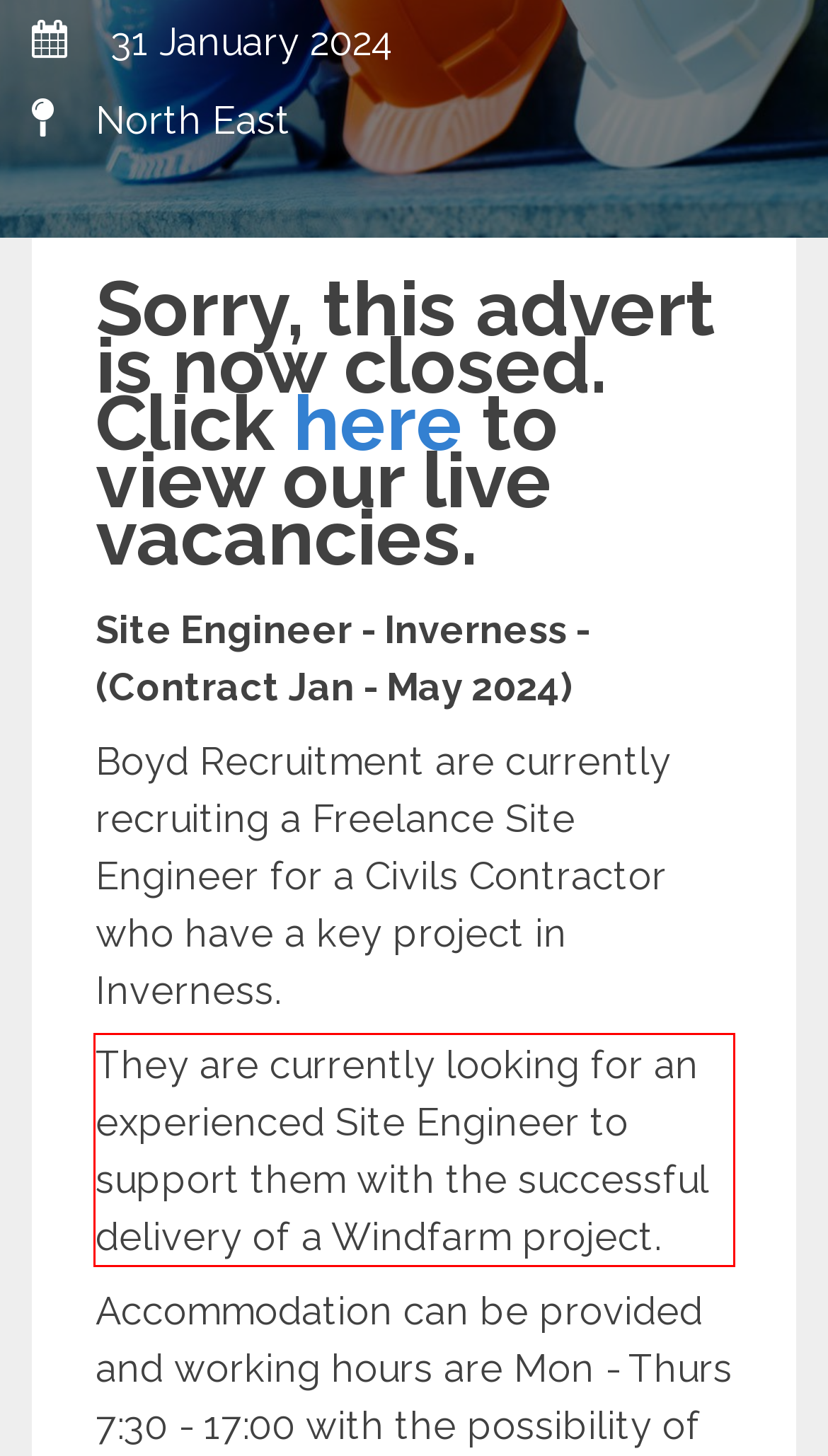Examine the screenshot of the webpage, locate the red bounding box, and perform OCR to extract the text contained within it.

They are currently looking for an experienced Site Engineer to support them with the successful delivery of a Windfarm project.